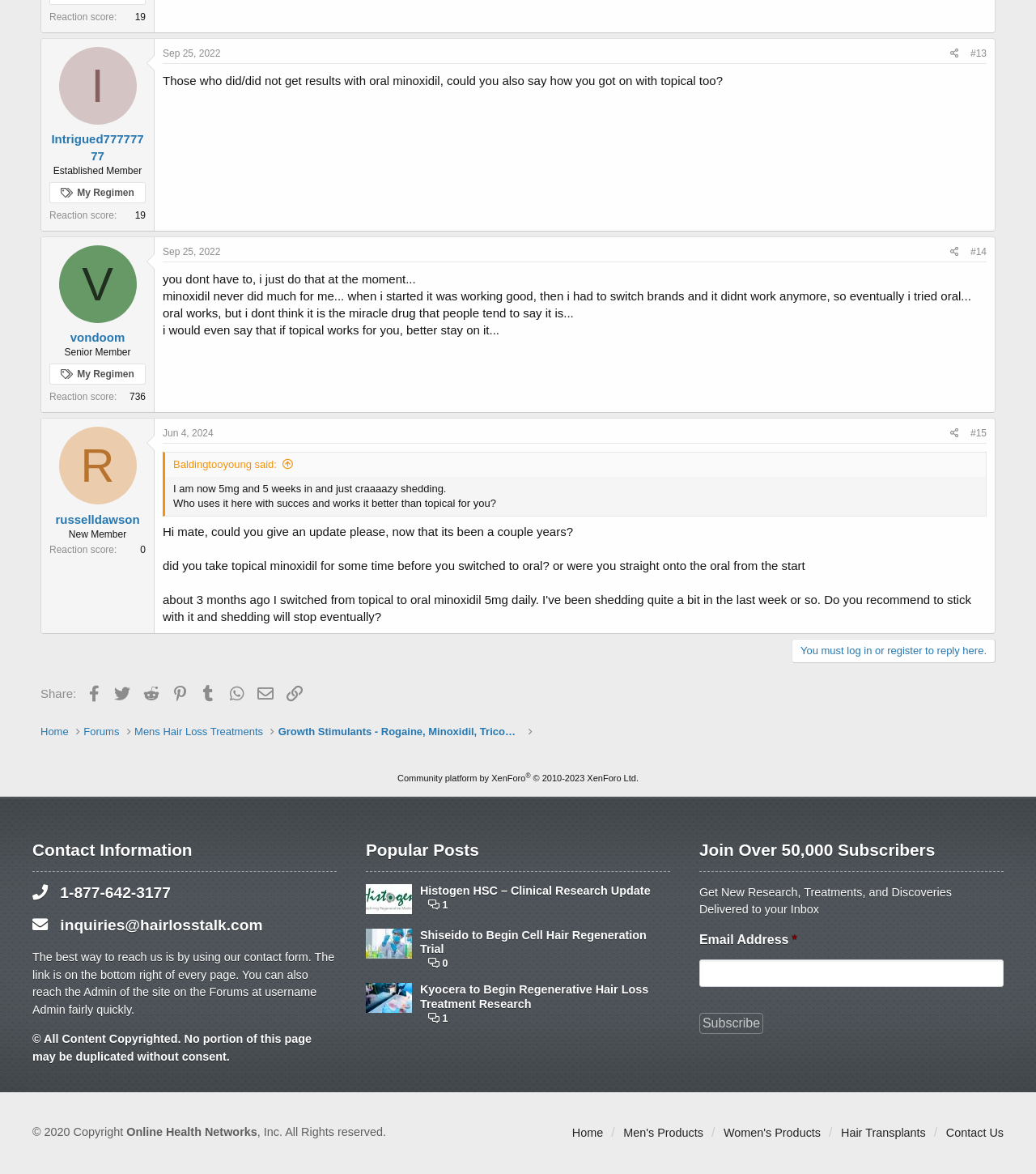Please provide a comprehensive answer to the question below using the information from the image: What is the date of the last post?

The date of the last post can be found in the third article element, where it is written as a link and a time element. The date is 'Jun 4, 2024'.